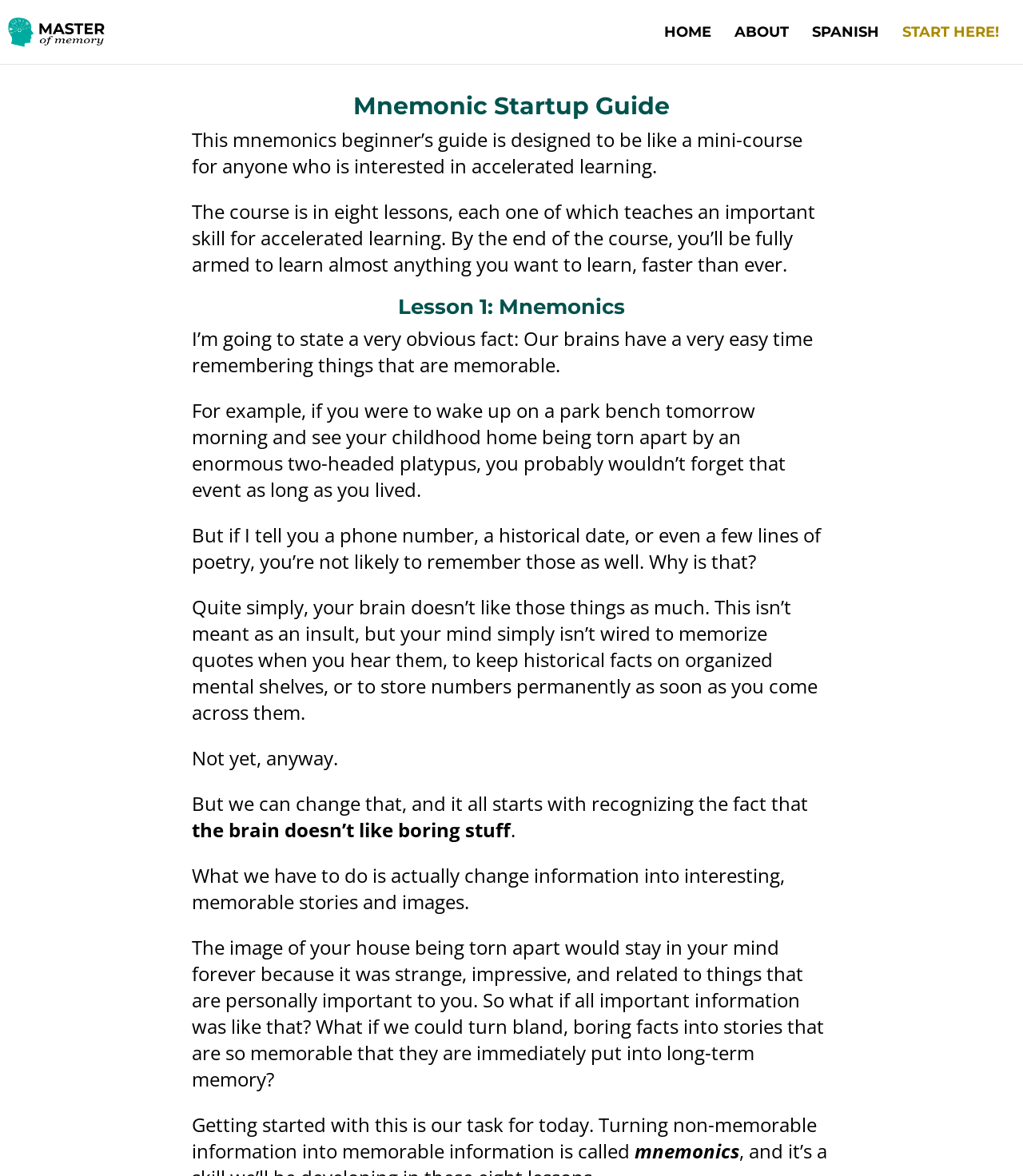Bounding box coordinates are given in the format (top-left x, top-left y, bottom-right x, bottom-right y). All values should be floating point numbers between 0 and 1. Provide the bounding box coordinate for the UI element described as: START HERE!

[0.883, 0.022, 0.977, 0.054]